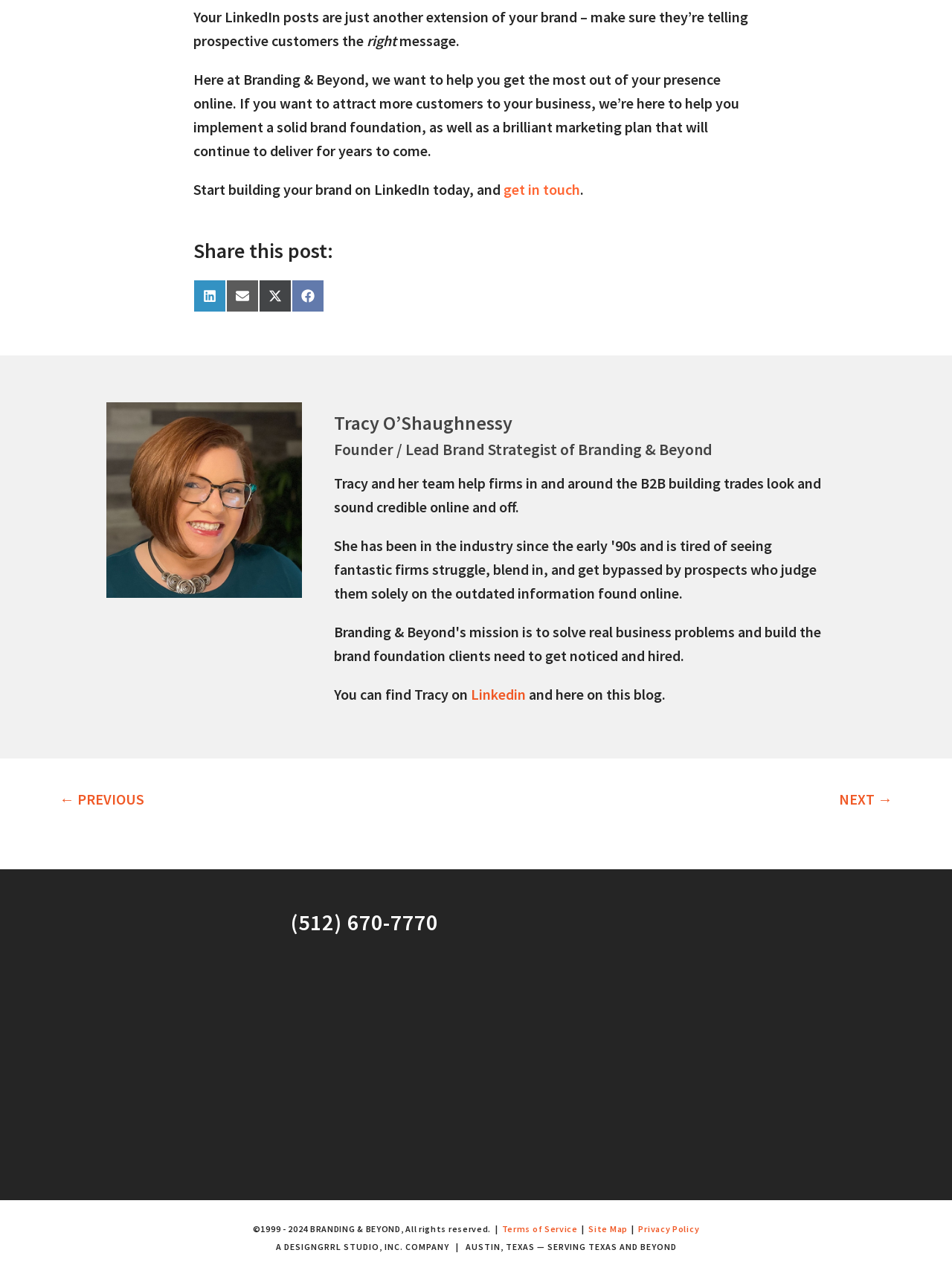Identify the bounding box coordinates of the region that needs to be clicked to carry out this instruction: "Go to the next post". Provide these coordinates as four float numbers ranging from 0 to 1, i.e., [left, top, right, bottom].

[0.876, 0.653, 0.938, 0.67]